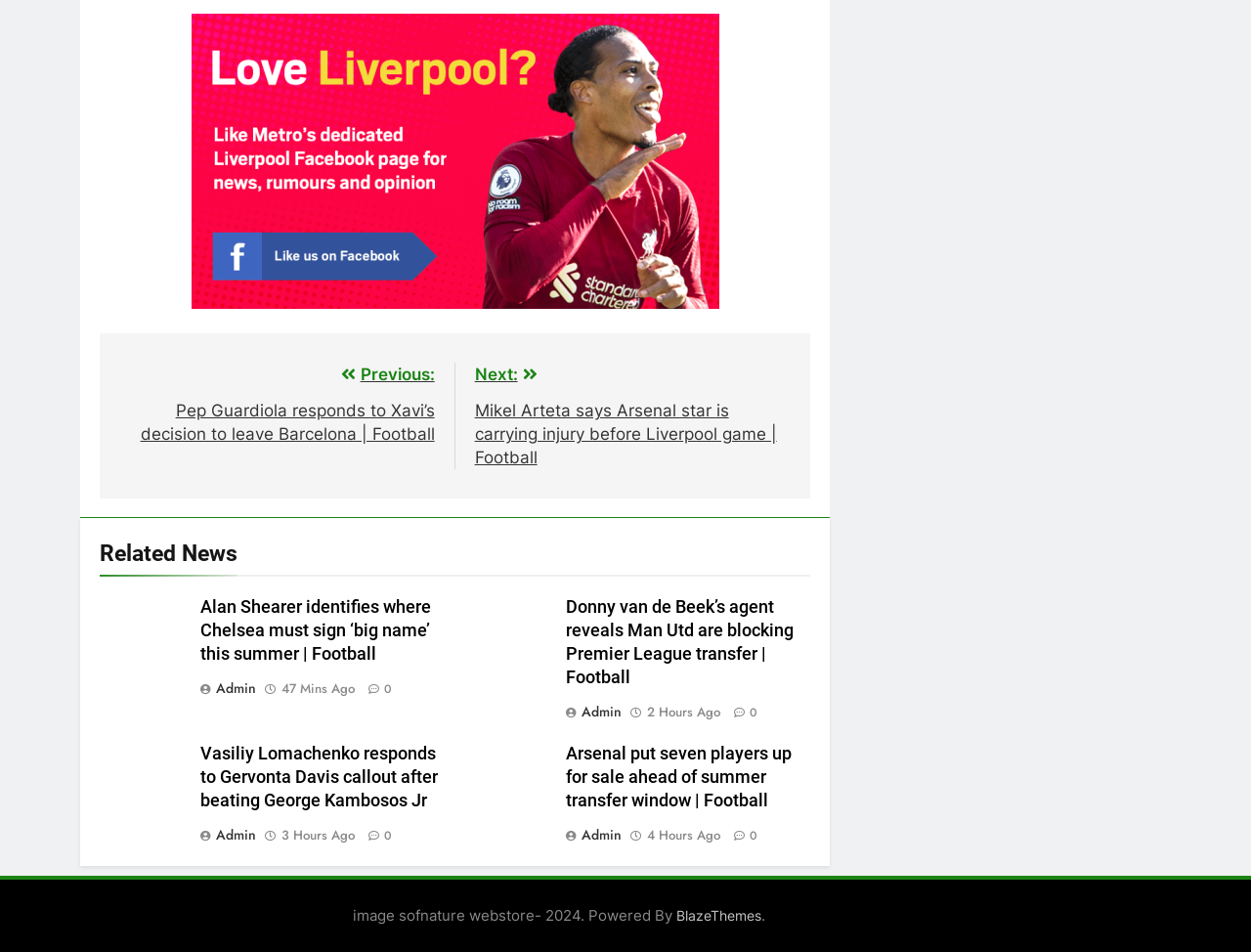Find the bounding box coordinates of the clickable area required to complete the following action: "Read the article about Alan Shearer".

[0.16, 0.626, 0.356, 0.7]